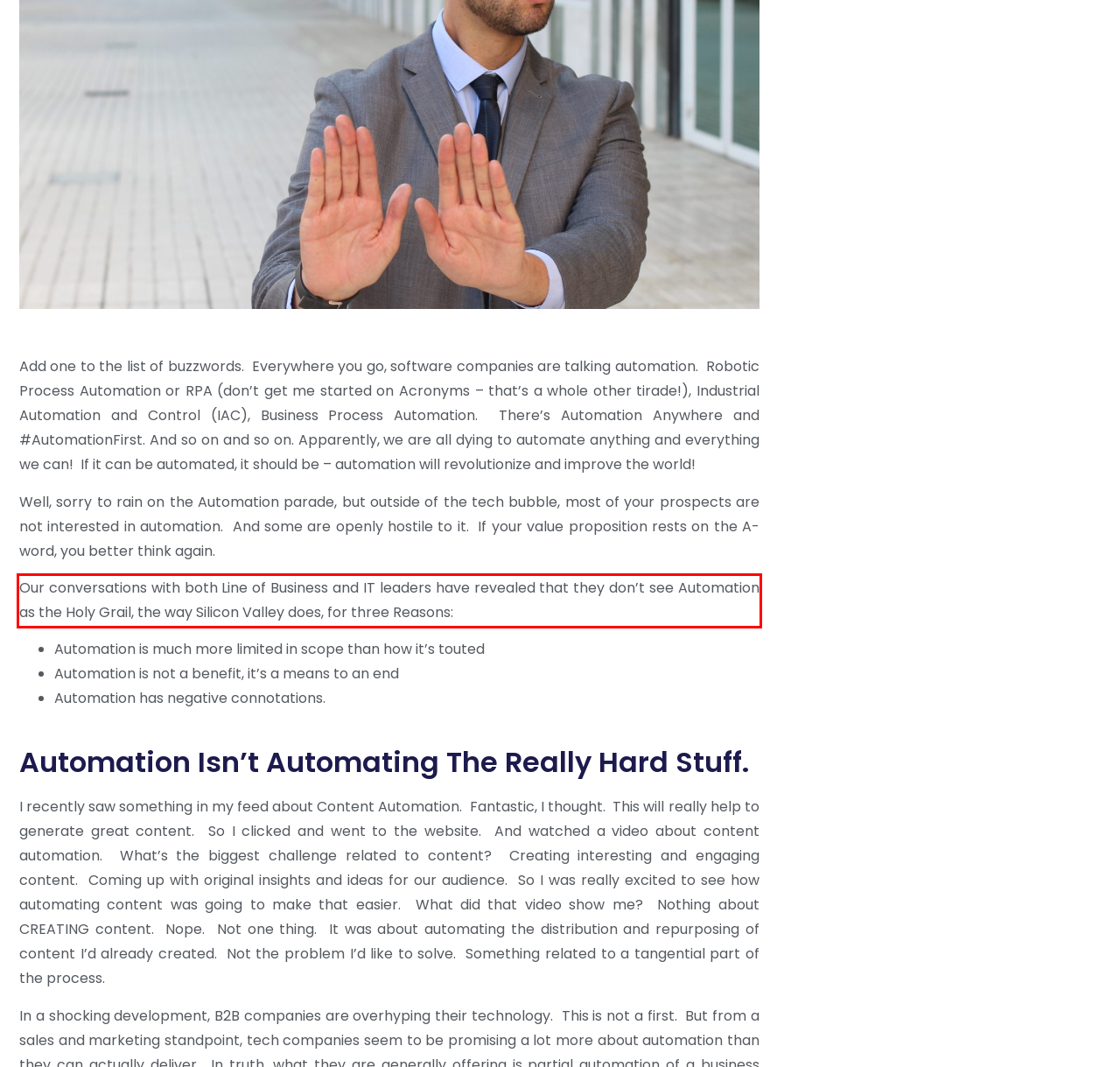Perform OCR on the text inside the red-bordered box in the provided screenshot and output the content.

Our conversations with both Line of Business and IT leaders have revealed that they don’t see Automation as the Holy Grail, the way Silicon Valley does, for three Reasons: